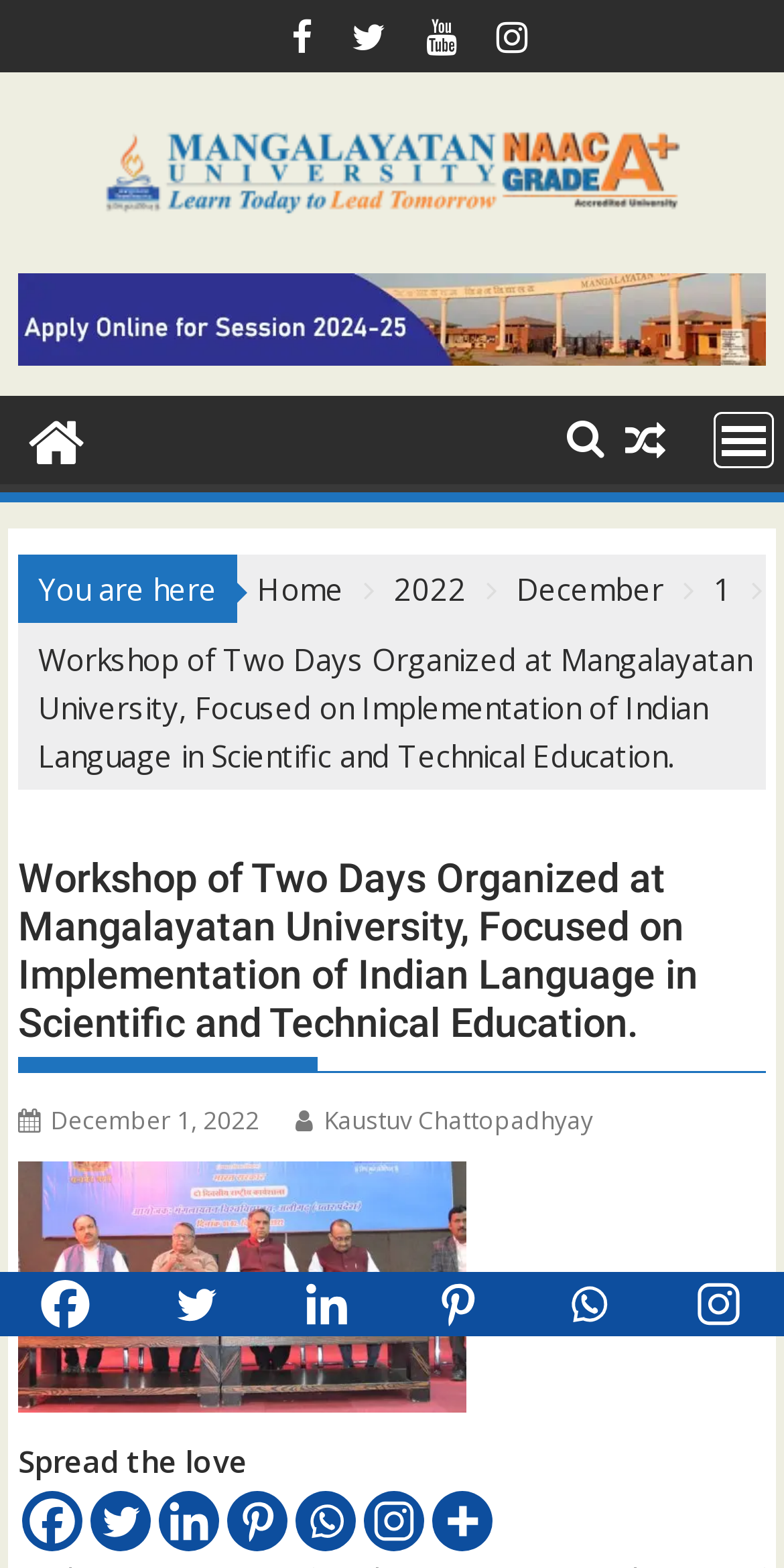What is the name of the university mentioned in the article?
Please use the image to provide a one-word or short phrase answer.

Mangalayatan University